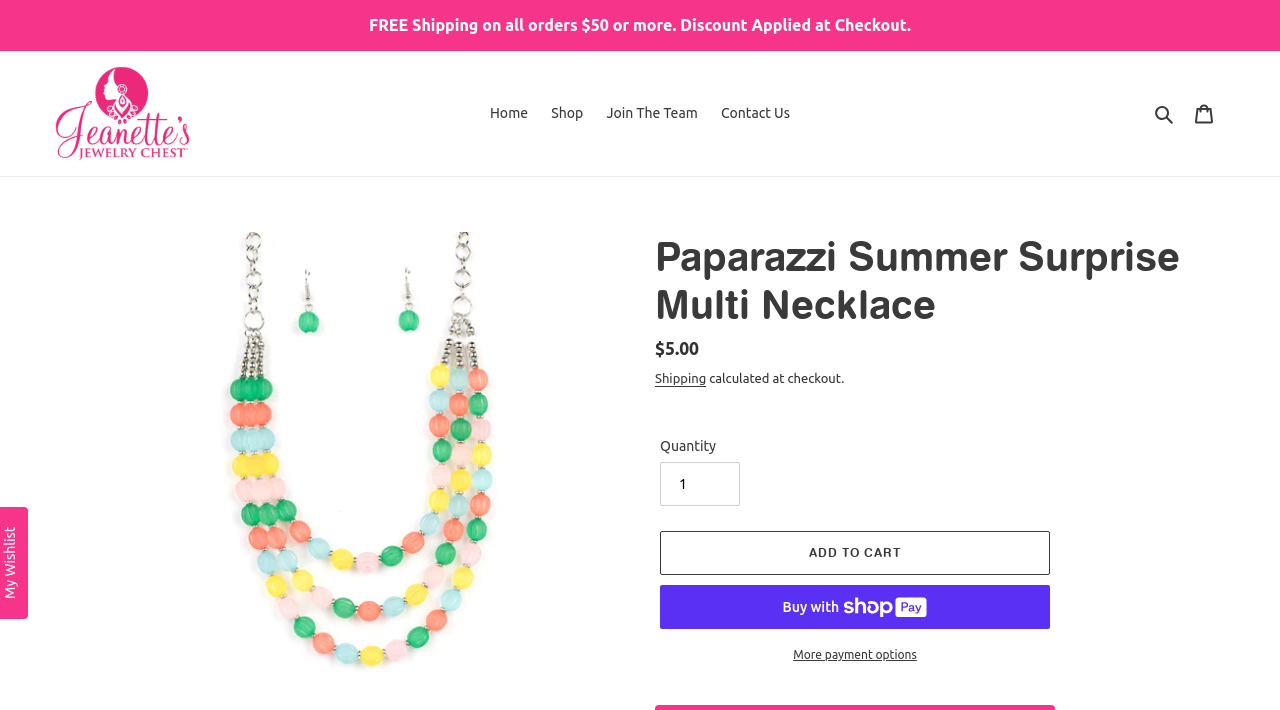Can you determine the bounding box coordinates of the area that needs to be clicked to fulfill the following instruction: "Click the 'Add to cart' button"?

[0.516, 0.748, 0.82, 0.81]